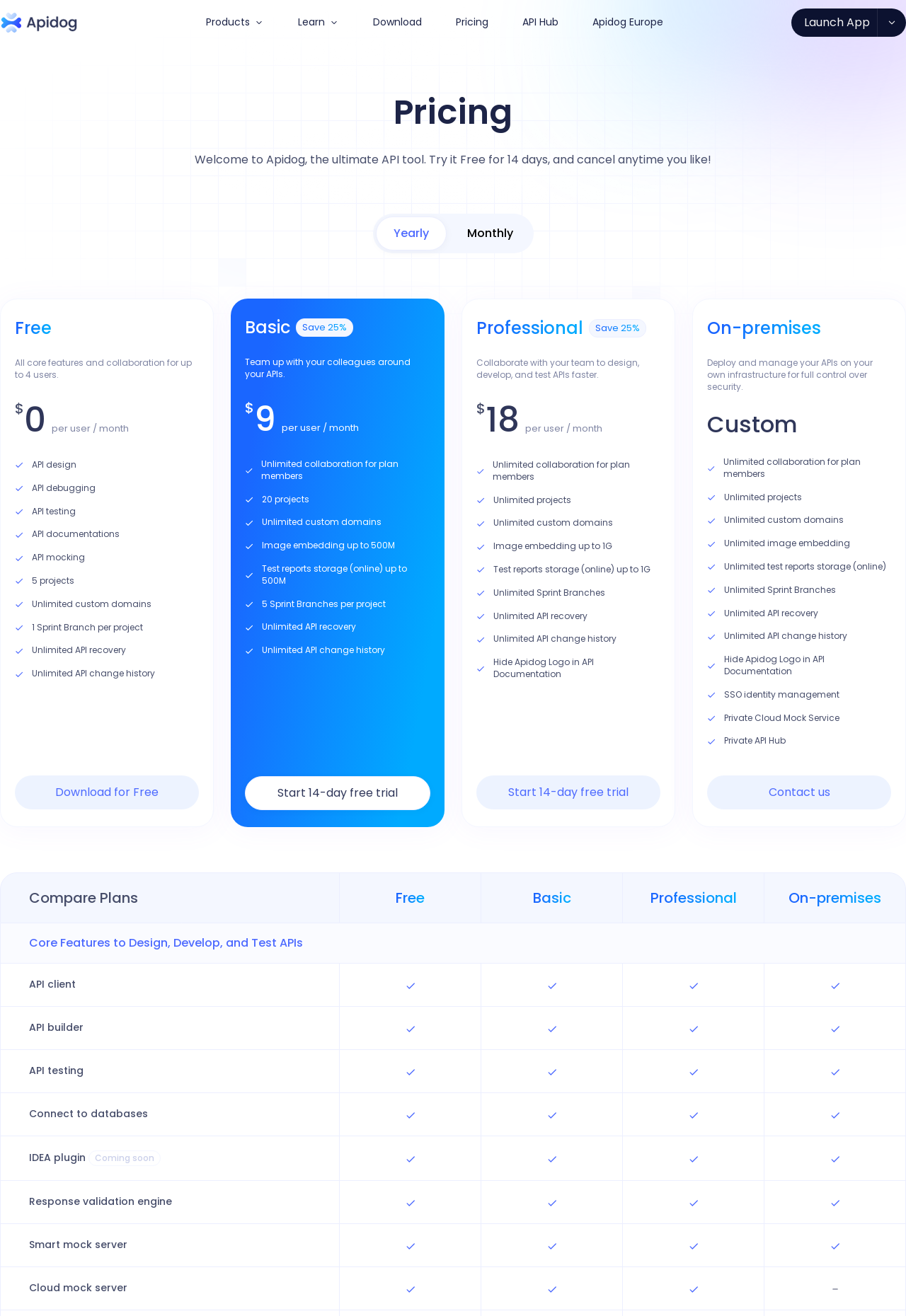Identify the bounding box coordinates of the region that should be clicked to execute the following instruction: "Start a 14-day free trial".

[0.27, 0.59, 0.475, 0.616]